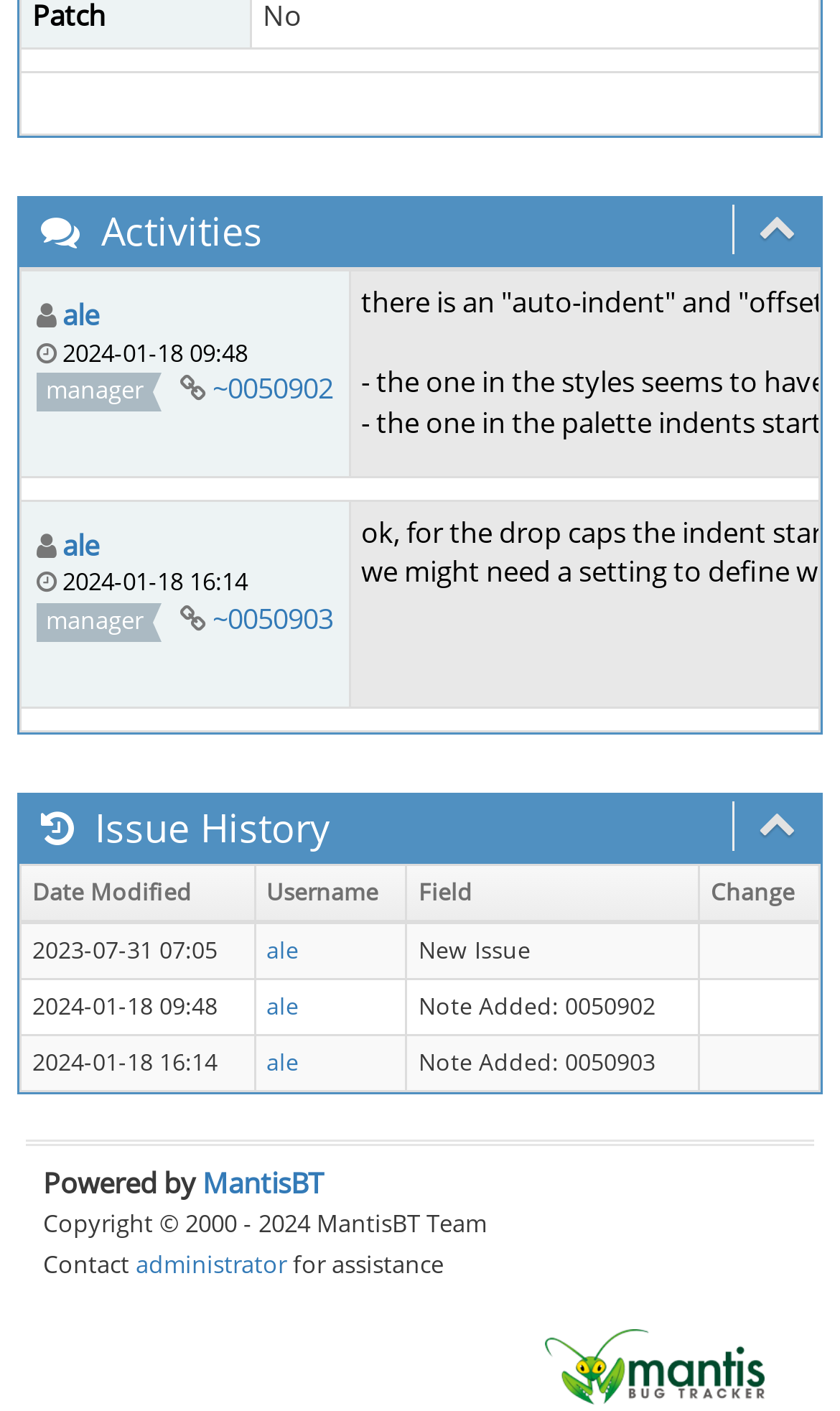What is the name of the system that powers this website?
Use the image to give a comprehensive and detailed response to the question.

I looked at the footer of the webpage and found the text 'Powered by MantisBT', which indicates that MantisBT is the system that powers this website.